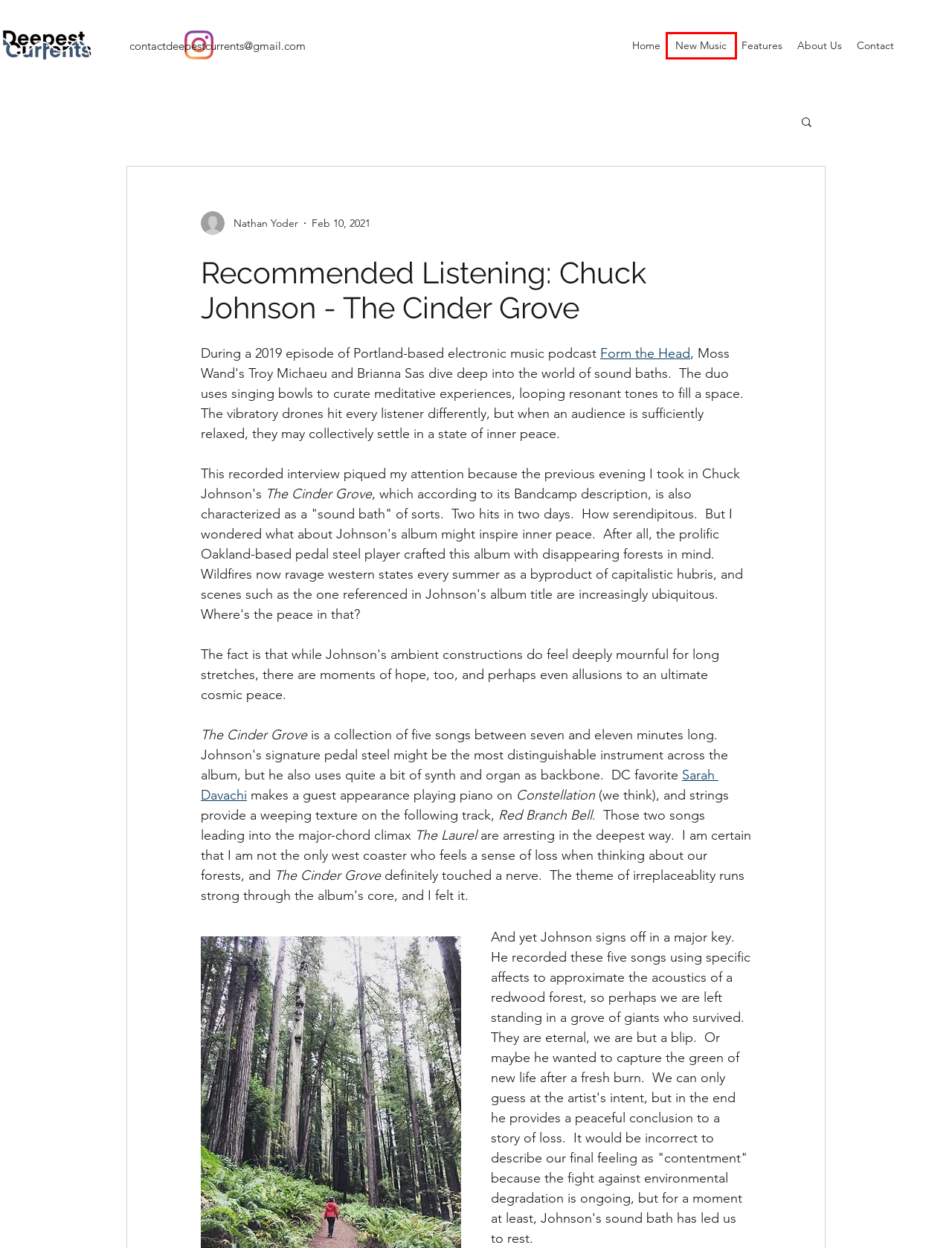Examine the screenshot of a webpage with a red bounding box around a UI element. Your task is to identify the webpage description that best corresponds to the new webpage after clicking the specified element. The given options are:
A. Form The Head — Coming Soon
B. Fall 2023 Music Preview
C. Music Reviews | Deepest Currents
D. New Music | Deepest Currents
E. About | Deepest Currents
F. Features | Deepest Currents
G. Album of the Week - Sarah Davachi - Cantus, Descant
H. Summer 2023 Music Roundup

D